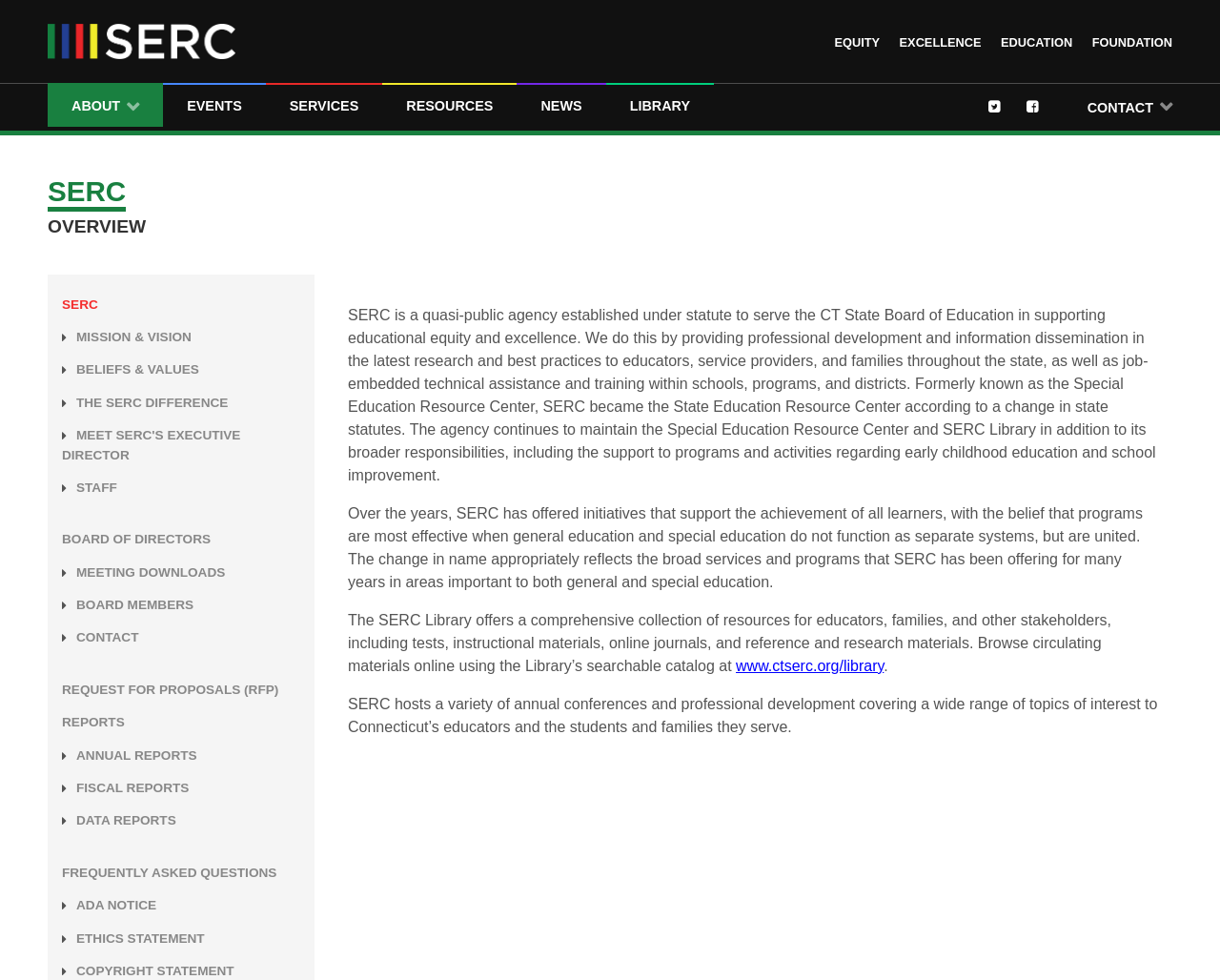What is the purpose of SERC?
Refer to the image and provide a thorough answer to the question.

The purpose of SERC can be found in the static text on the page, which states that SERC is a quasi-public agency established to serve the CT State Board of Education in supporting educational equity and excellence. This is the main goal of the organization, as stated on the webpage.